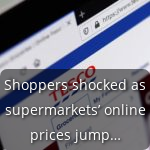Elaborate on the contents of the image in great detail.

The image displays a close-up of a computer screen showing a web browser with the Tesco website open. The highlighted text reads, "Shoppers shocked as supermarkets’ online prices jump…", indicating a focus on rising grocery prices that are impacting consumers. The context suggests a growing concern among shoppers regarding the increasing costs of online grocery shopping, reflecting broader economic pressures faced by families.